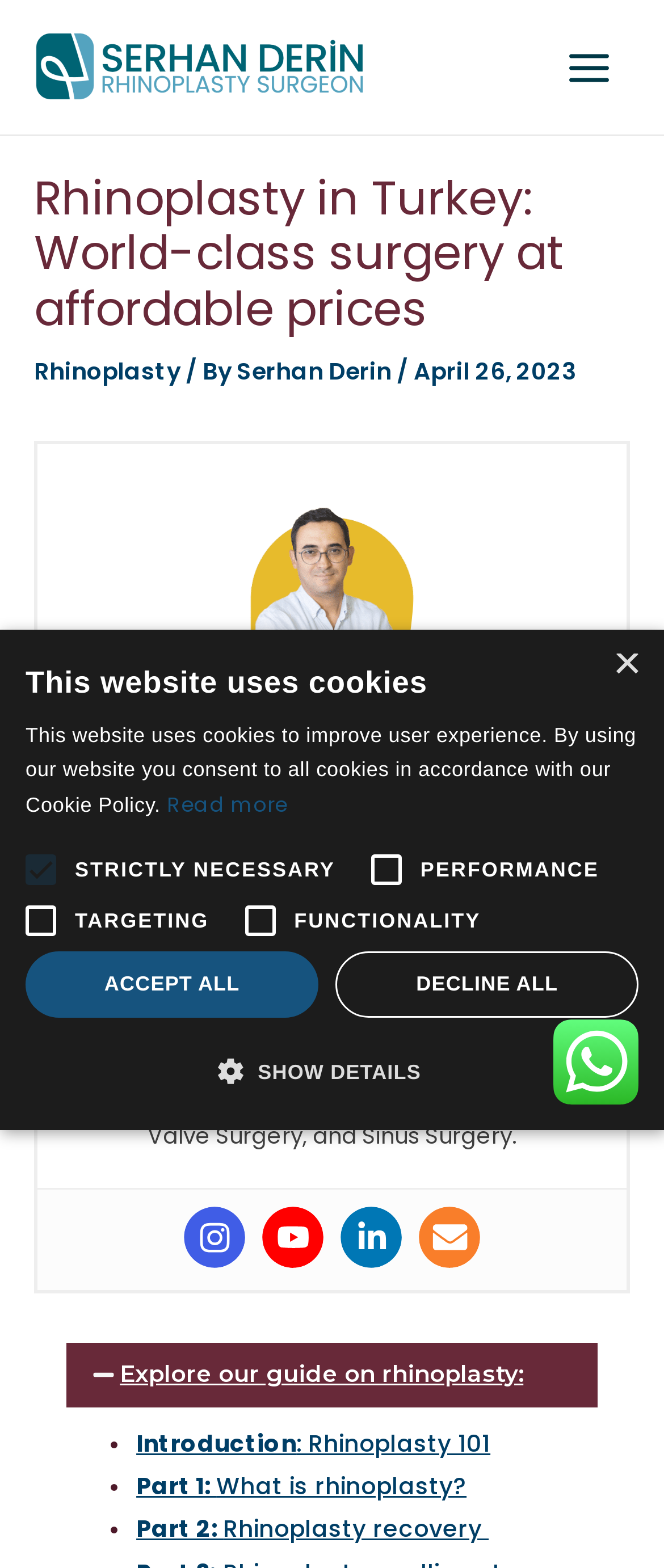Summarize the webpage with a detailed and informative caption.

This webpage is about rhinoplasty in Turkey, with a focus on Dr. Serhan Derin, a seasoned ENT specialist. At the top, there is a header section with a title "Rhinoplasty in Turkey: World-class surgery at affordable prices" and a link to "Rhinoplasty" and "Serhan Derin". Below this, there is a brief description of Dr. Derin, including his birth year, education, and specialties.

To the top right, there is a main menu button. Above this, there is an image of Dr. Derin with a link to his name. On the top right corner, there is a small image.

In the main content area, there are several sections. The first section has links to Dr. Derin's social media profiles, including Instagram, Youtube, and Linkedin. Below this, there is a button to "Explore our guide on rhinoplasty", which expands to reveal a list of links to different parts of the guide, including "Introduction: Rhinoplasty 101", "Part 1: What is rhinoplasty?", and "Part 2: Rhinoplasty recovery".

To the right of the main content area, there is a large image. At the bottom of the page, there is a cookie policy alert with buttons to close, read more, and manage cookie preferences. The cookie policy text explains that the website uses cookies to improve user experience and provides a link to the Cookie Policy.